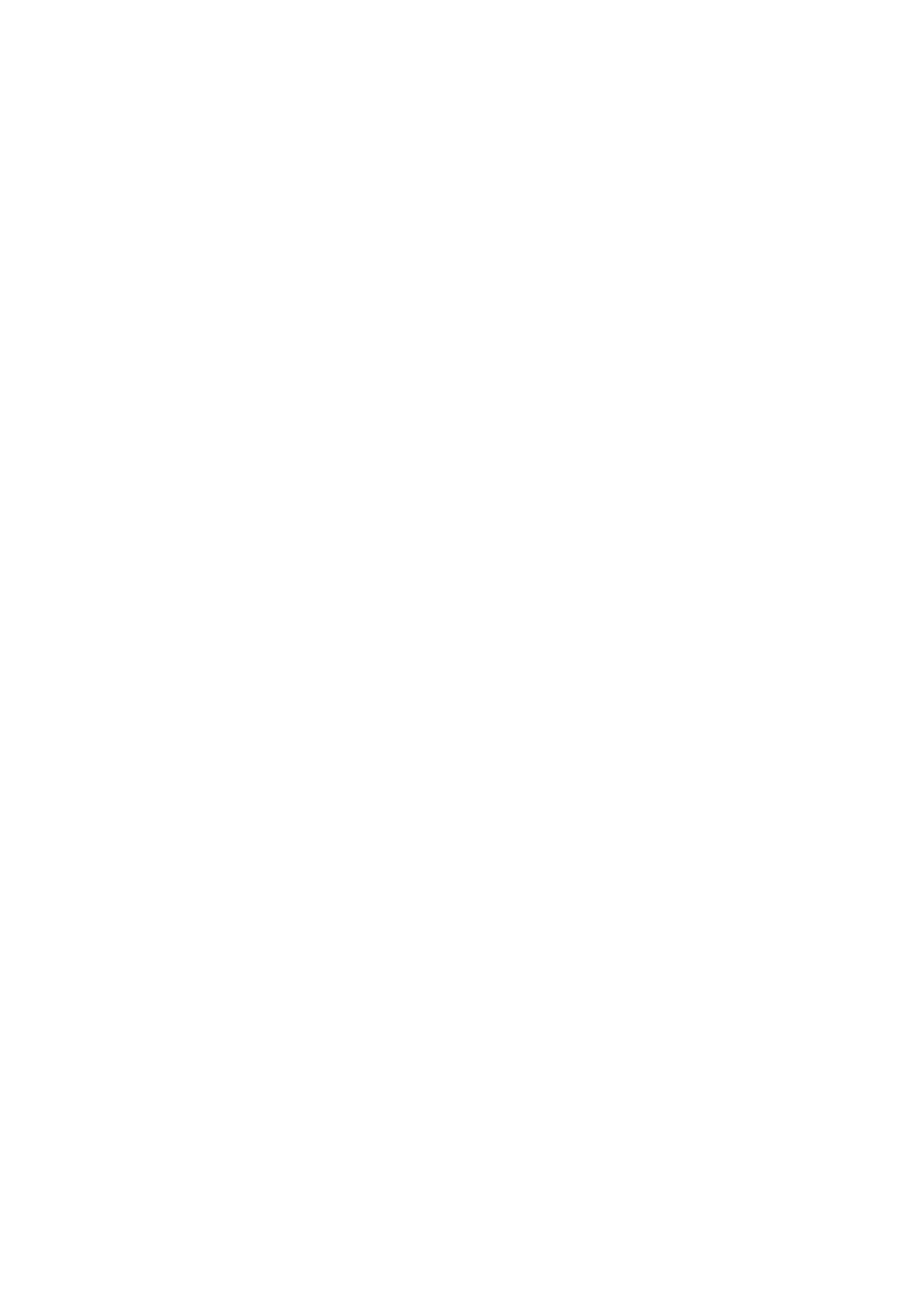Find the bounding box of the web element that fits this description: "To the top .st0{fill:none;stroke:#000;stroke-width:1.5PX}".

[0.514, 0.849, 0.594, 0.86]